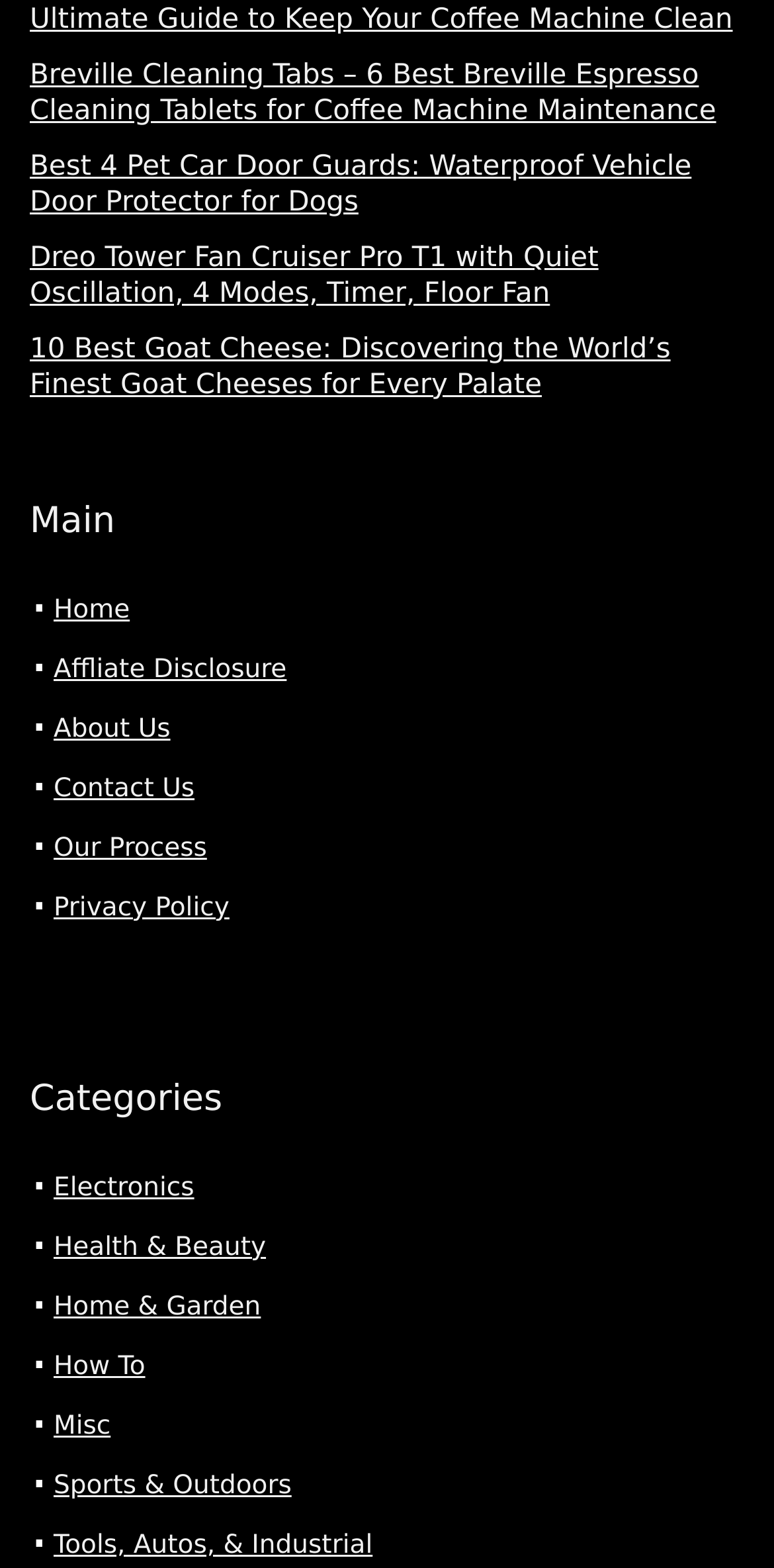What is the text above the category section?
Look at the image and respond with a single word or a short phrase.

Main